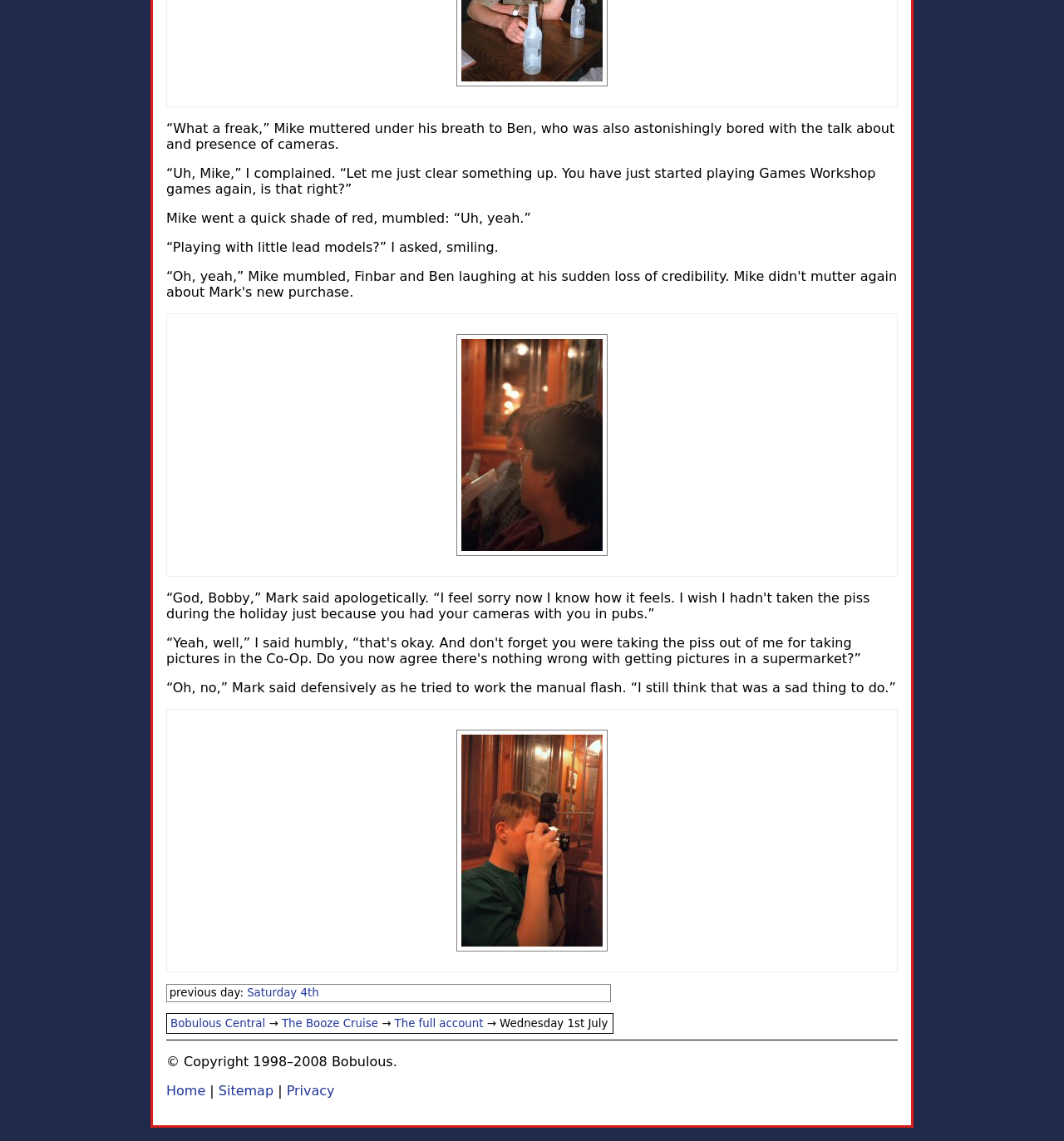Locate the bounding box of the UI element described in the following text: "Vinegar".

None